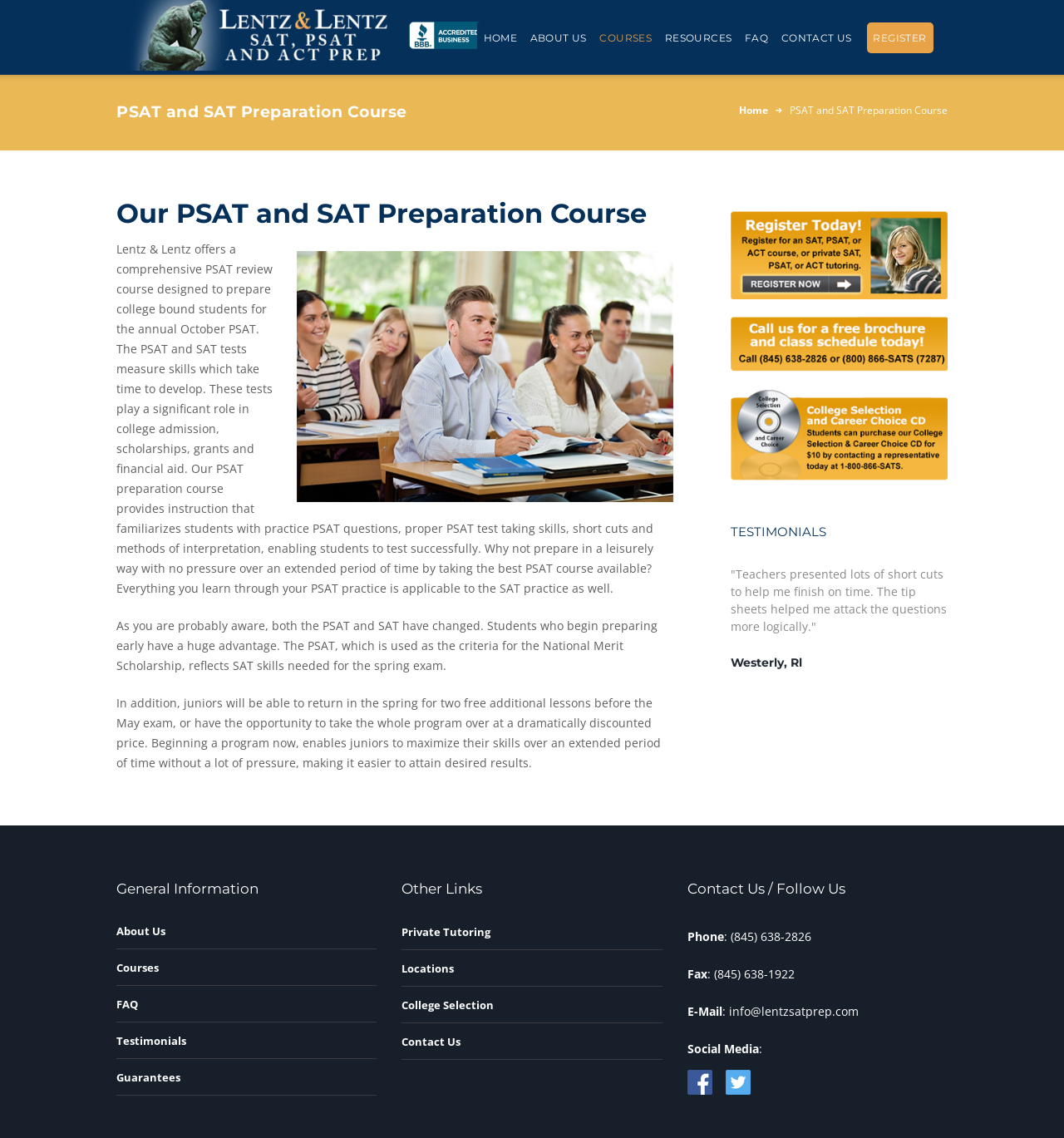What is the name of the company offering the PSAT and SAT preparation course?
Provide a detailed and well-explained answer to the question.

The company name is mentioned in the heading 'PSAT and SAT Preparation Course' and also in the text 'Lentz & Lentz offers a comprehensive PSAT review course...'.